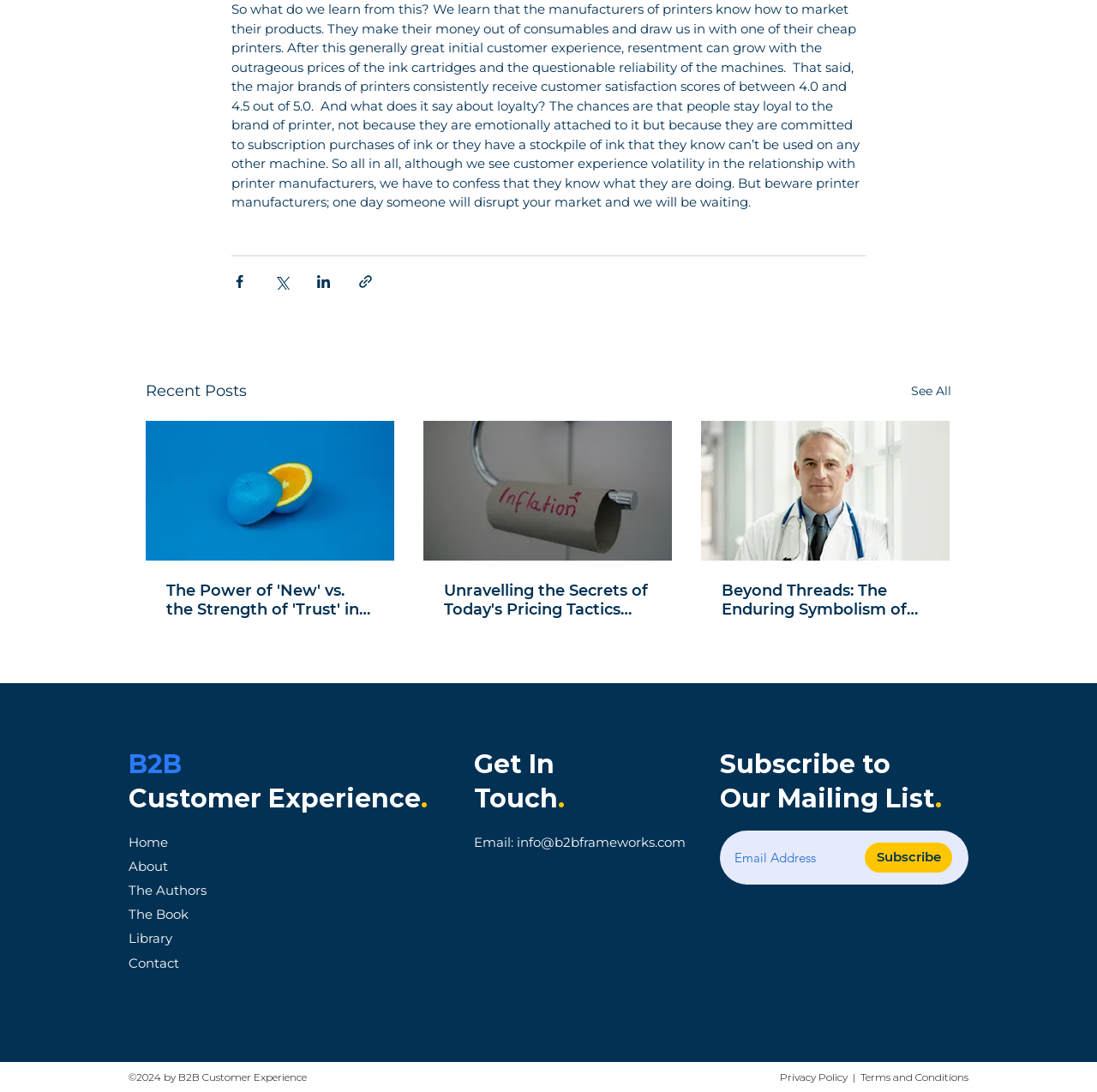Based on the element description See All, identify the bounding box of the UI element in the given webpage screenshot. The coordinates should be in the format (top-left x, top-left y, bottom-right x, bottom-right y) and must be between 0 and 1.

[0.83, 0.347, 0.867, 0.369]